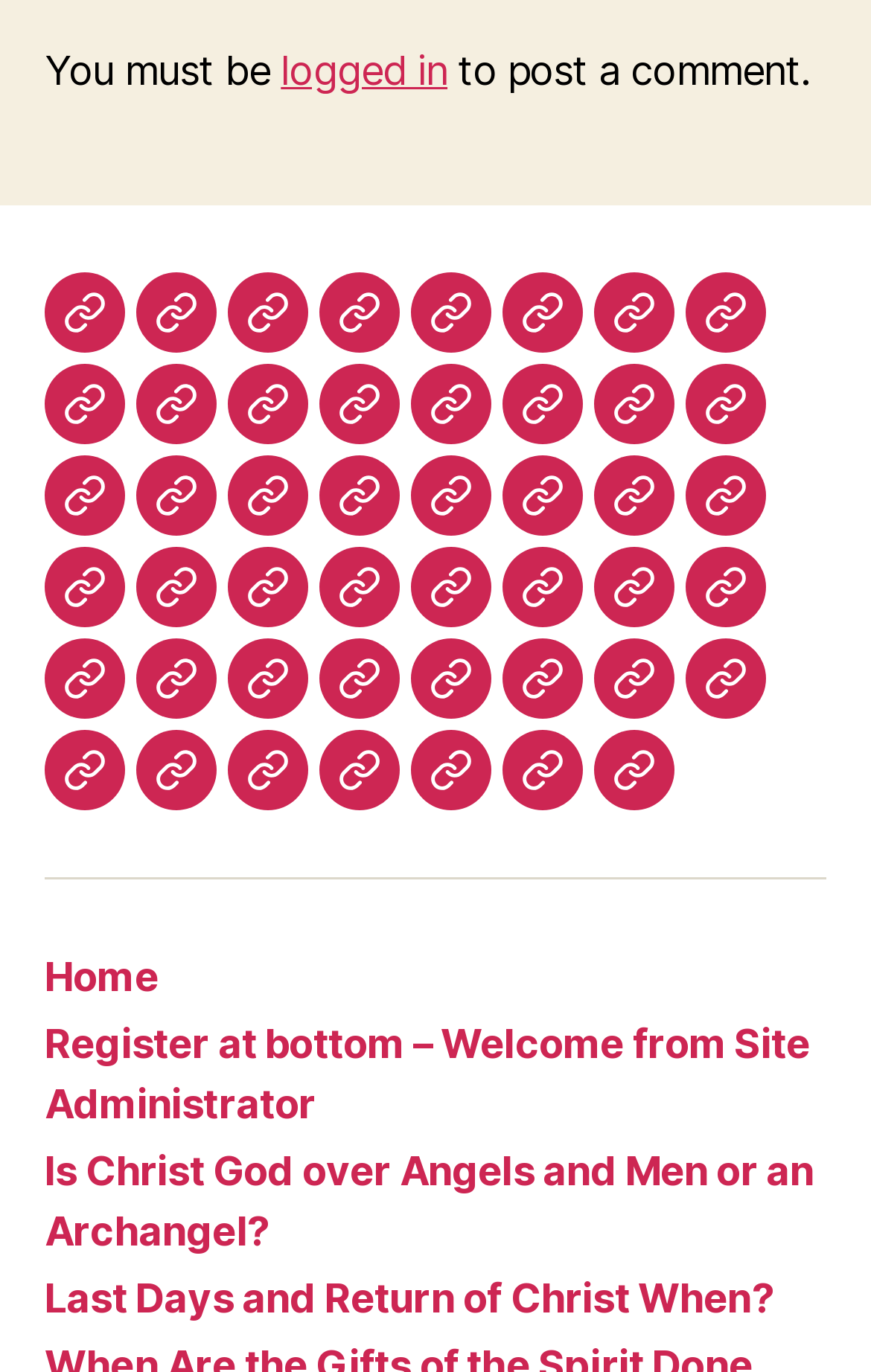Identify the bounding box coordinates of the element that should be clicked to fulfill this task: "Click on the 'Register at bottom – Welcome from Site Administrator' link". The coordinates should be provided as four float numbers between 0 and 1, i.e., [left, top, right, bottom].

[0.156, 0.198, 0.249, 0.257]